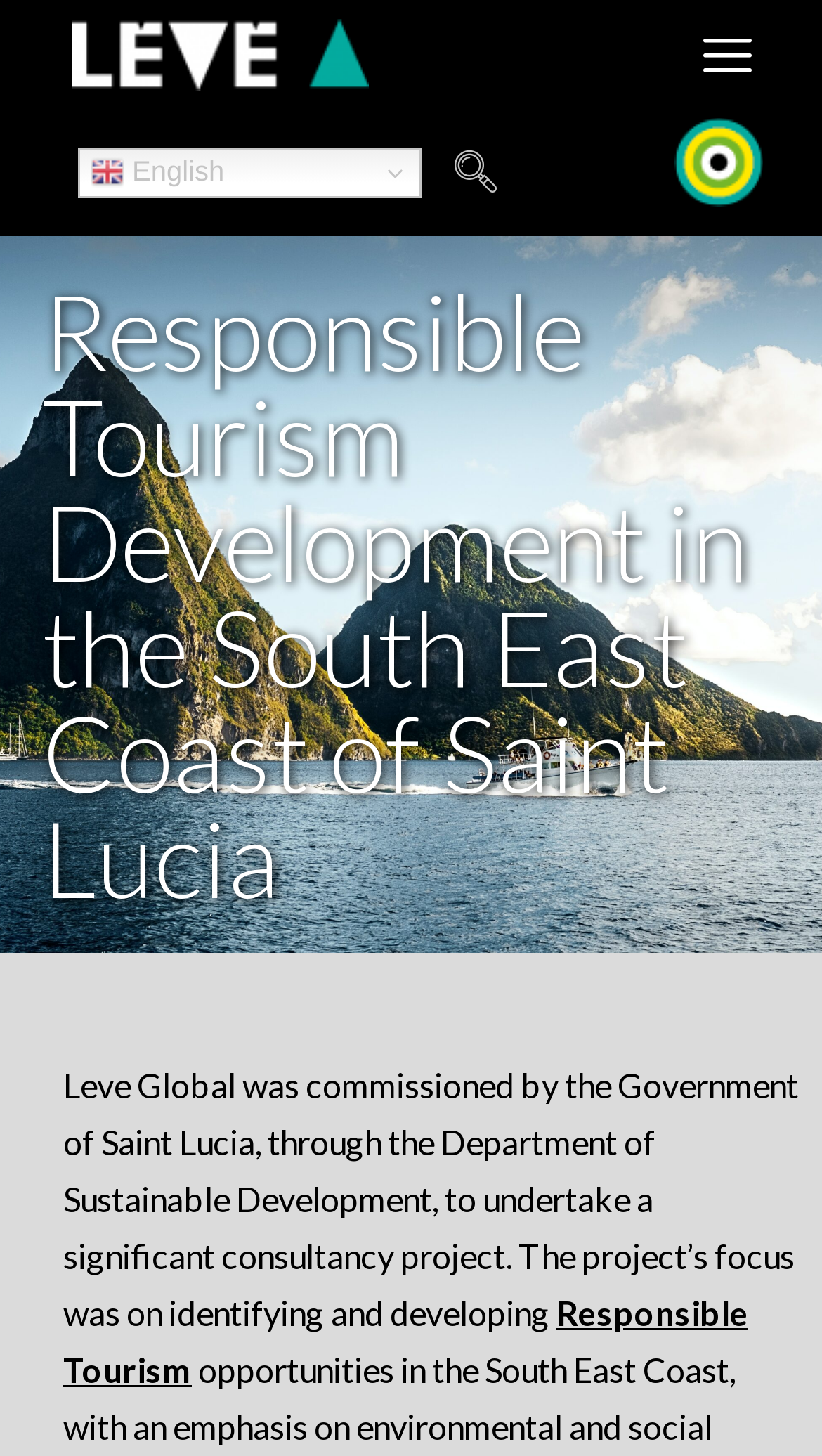Based on the description "Programs & Events", find the bounding box of the specified UI element.

None